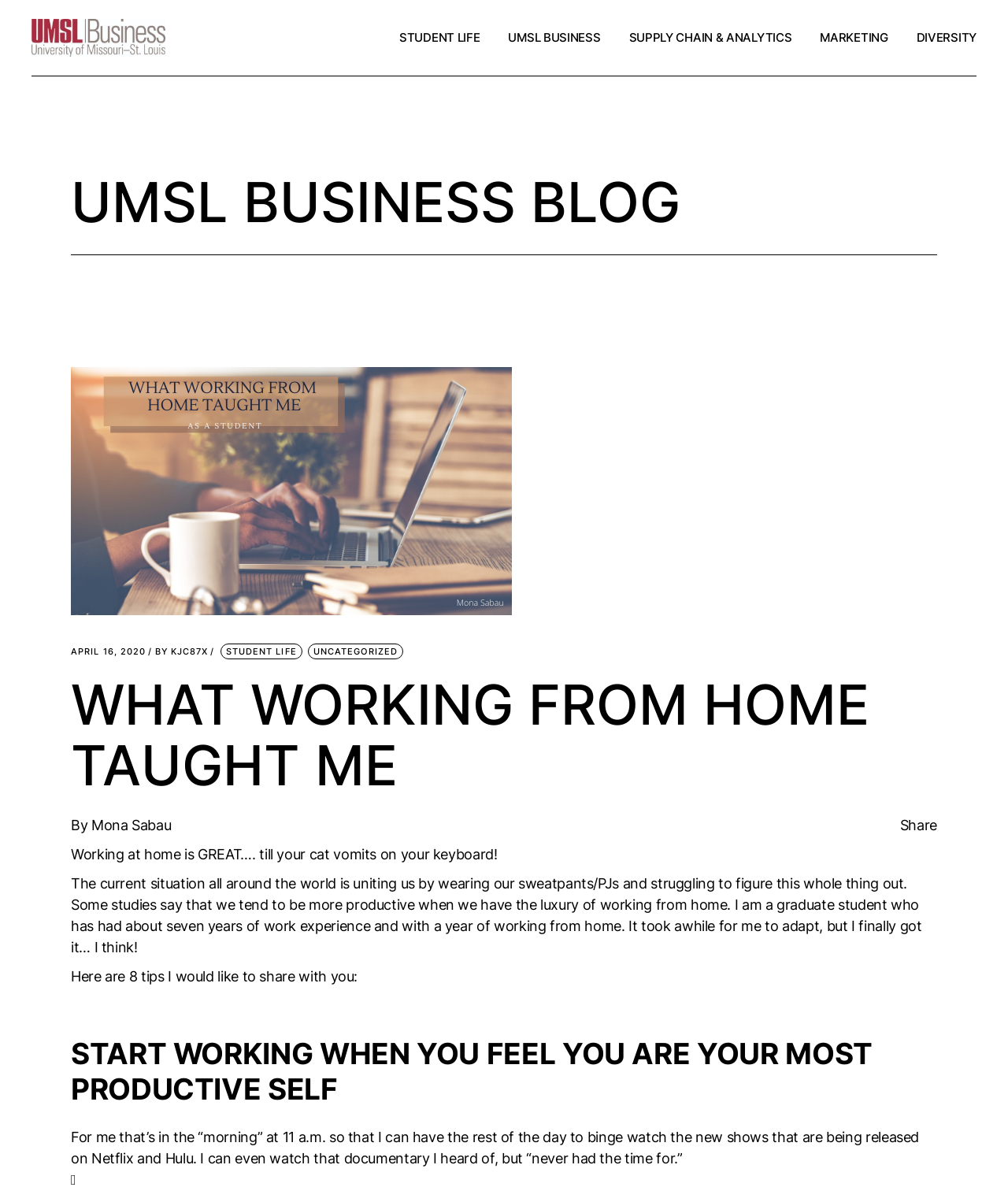Can you determine the bounding box coordinates of the area that needs to be clicked to fulfill the following instruction: "Share the article"?

[0.893, 0.679, 0.93, 0.693]